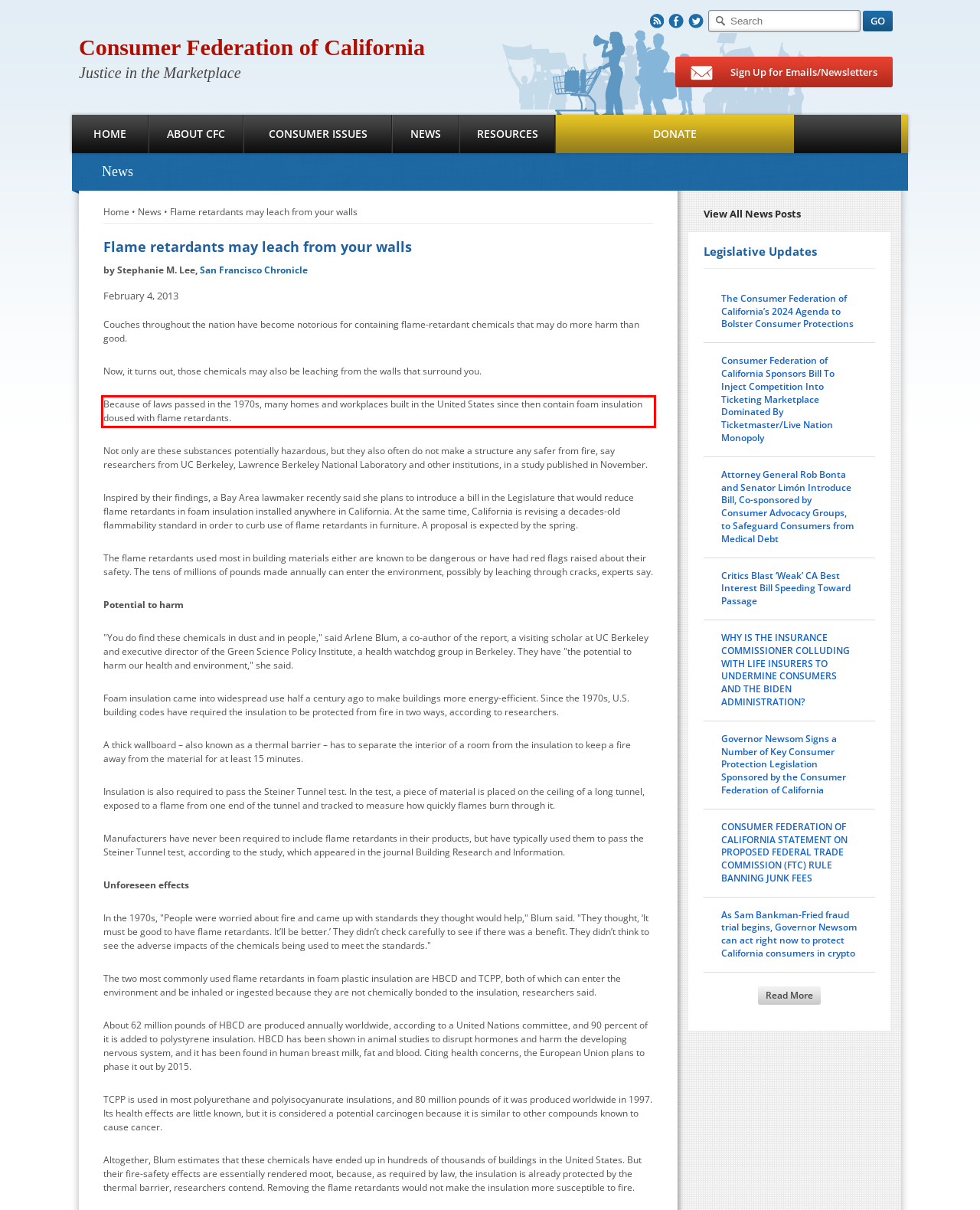You are presented with a screenshot containing a red rectangle. Extract the text found inside this red bounding box.

Because of laws passed in the 1970s, many homes and workplaces built in the United States since then contain foam insulation doused with flame retardants.